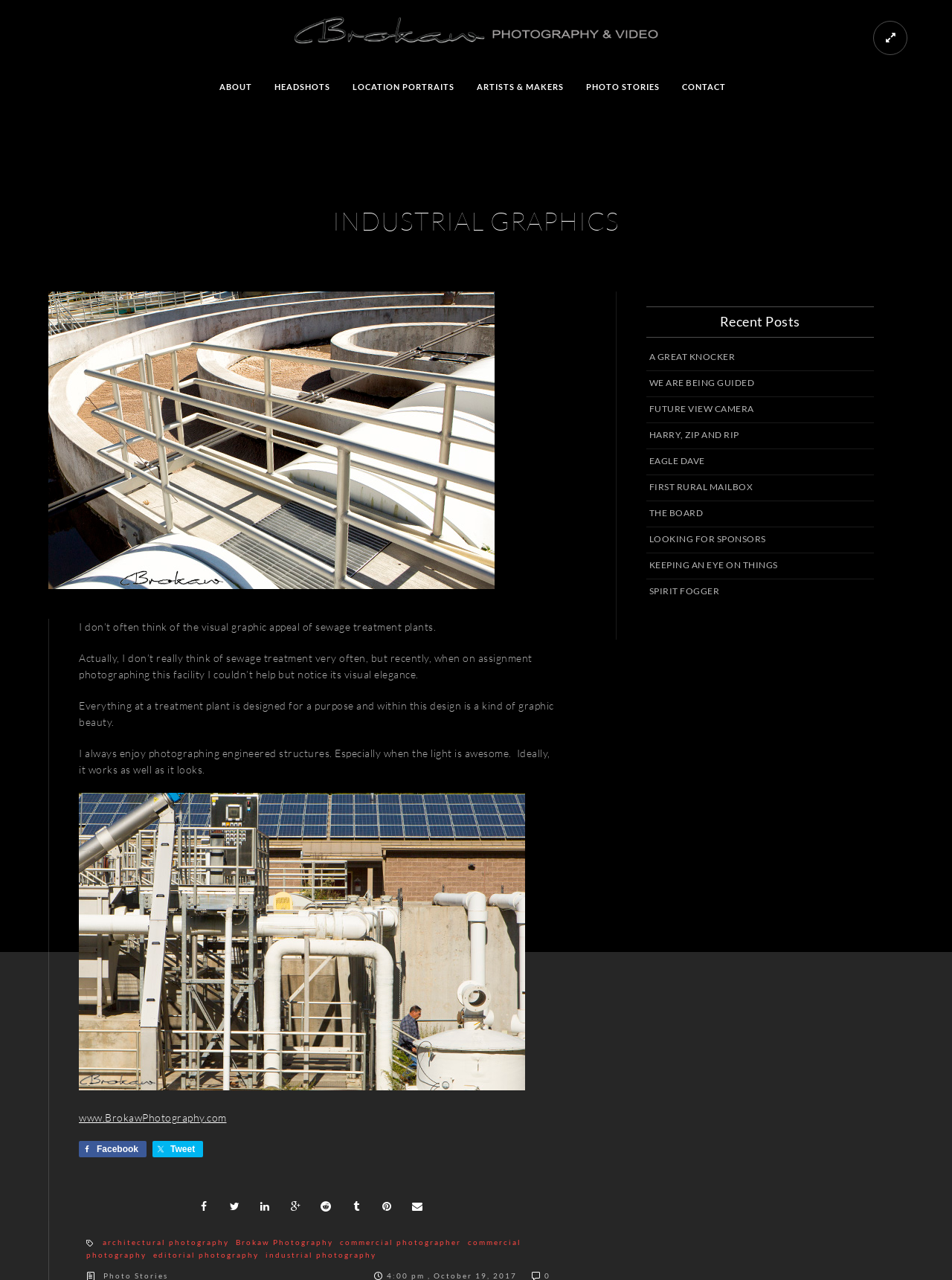What type of photography is featured on this website?
Answer the question with detailed information derived from the image.

Based on the webpage content, especially the heading 'INDUSTRIAL GRAPHICS' and the image captions, it can be inferred that the website features industrial photography.